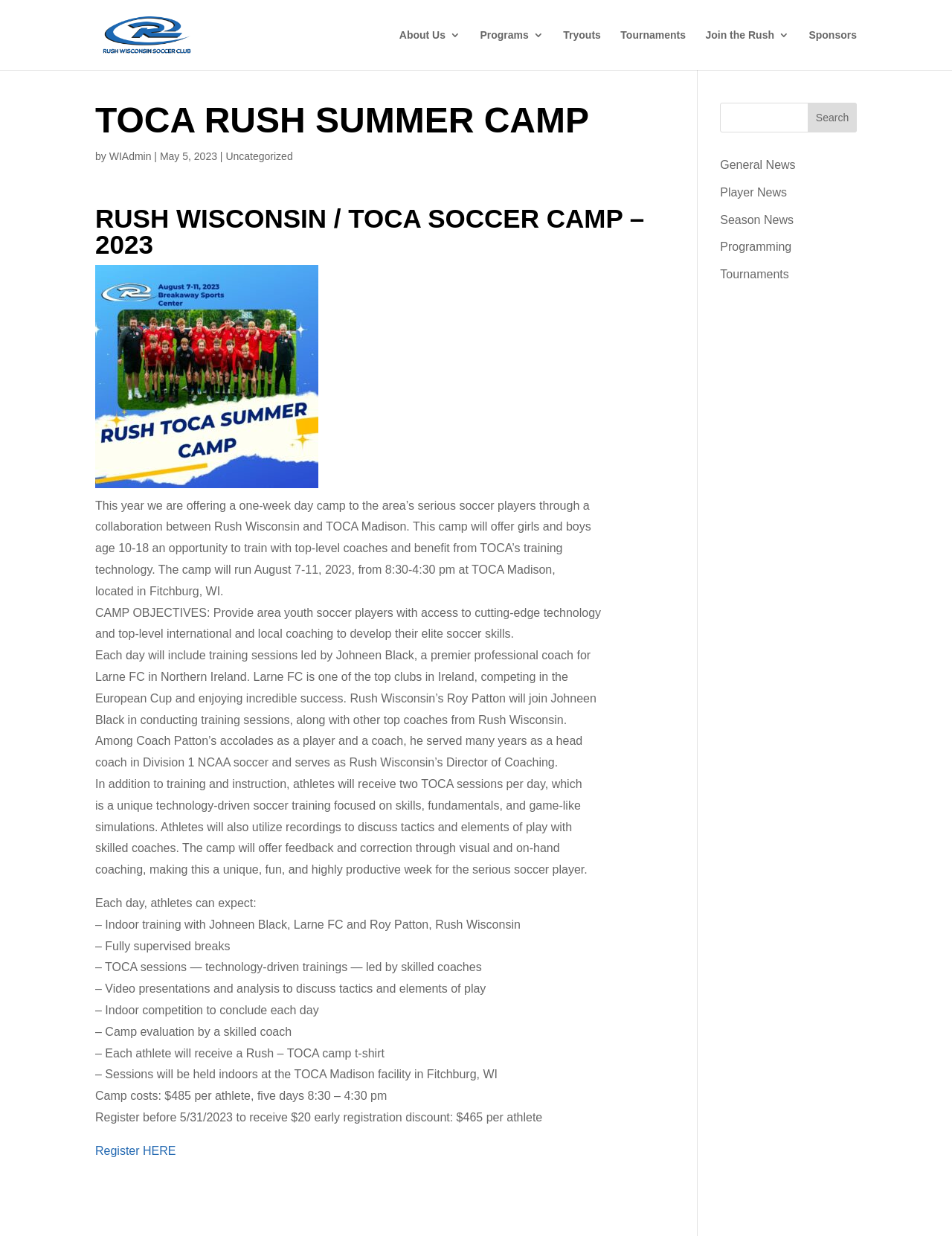What is the deadline to receive the early registration discount?
Please give a detailed and elaborate explanation in response to the question.

I found the answer by looking at the text in the article section of the webpage, which mentions that registering before 5/31/2023 will receive a $20 early registration discount.